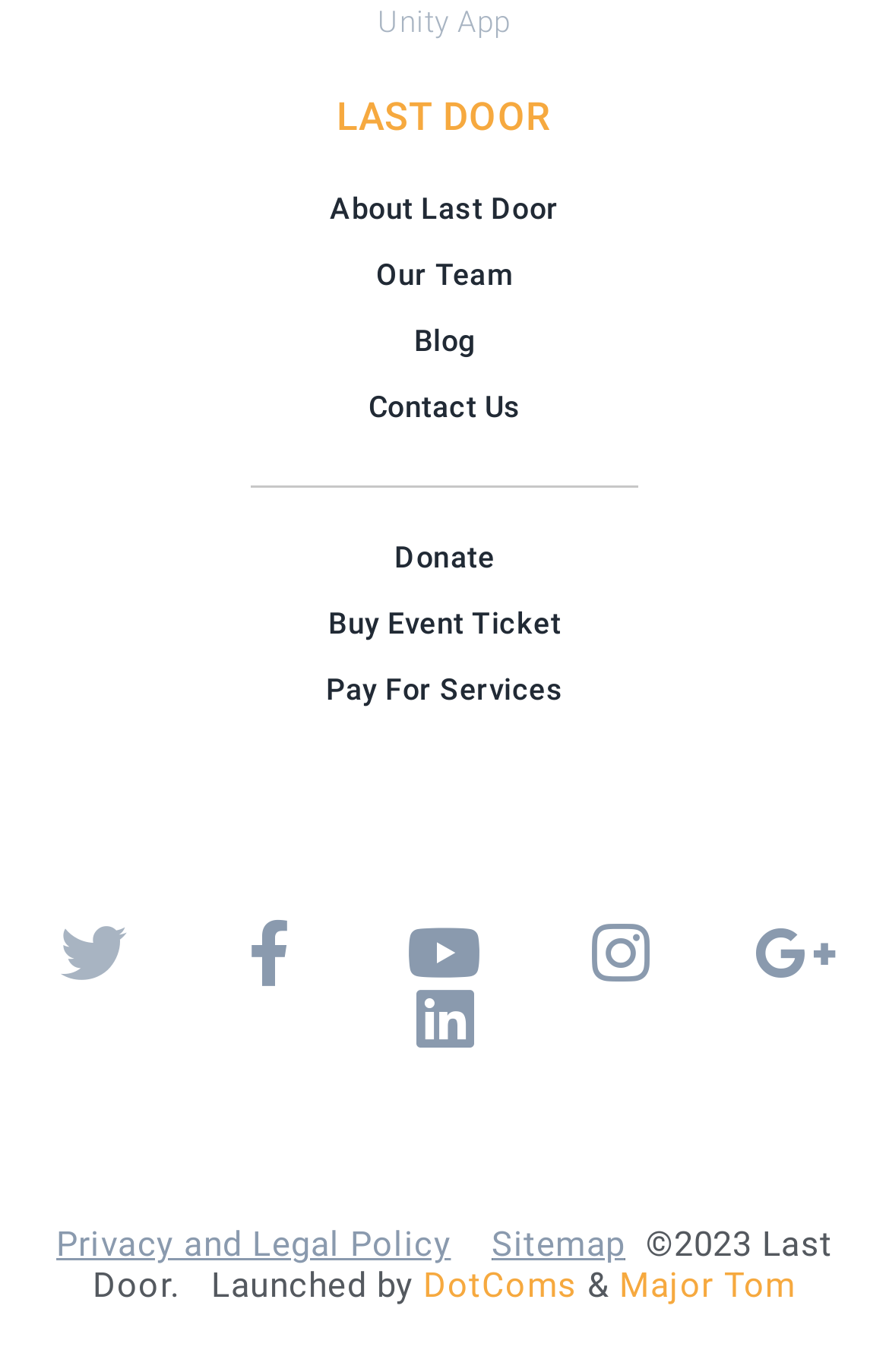How many social media links are present?
Provide an in-depth and detailed answer to the question.

There are five social media links present at the bottom of the webpage, which are Twitter, Facebook, Youtube, Instagram, and Google-plus-g.